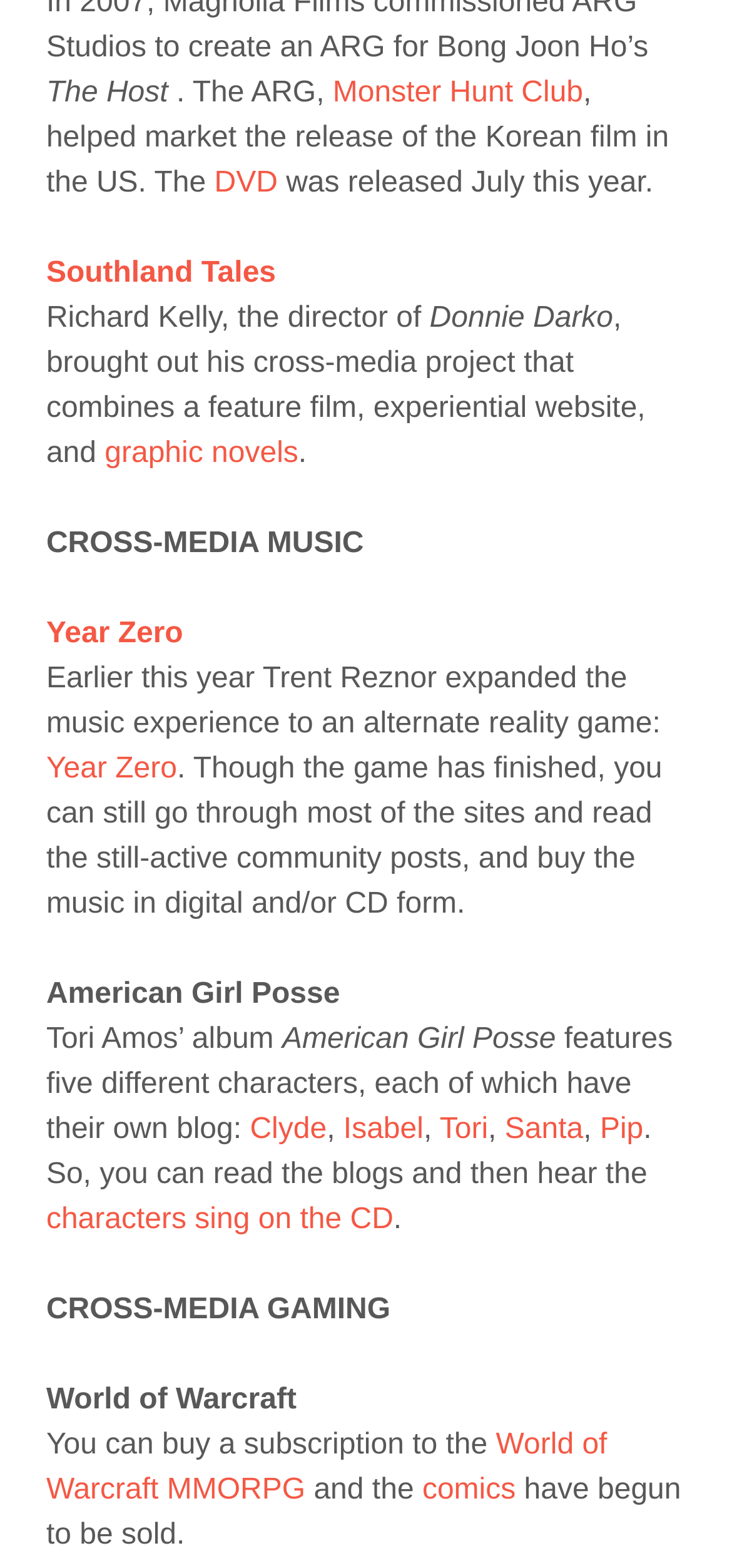What is the name of the MMORPG game mentioned?
Using the visual information, reply with a single word or short phrase.

World of Warcraft